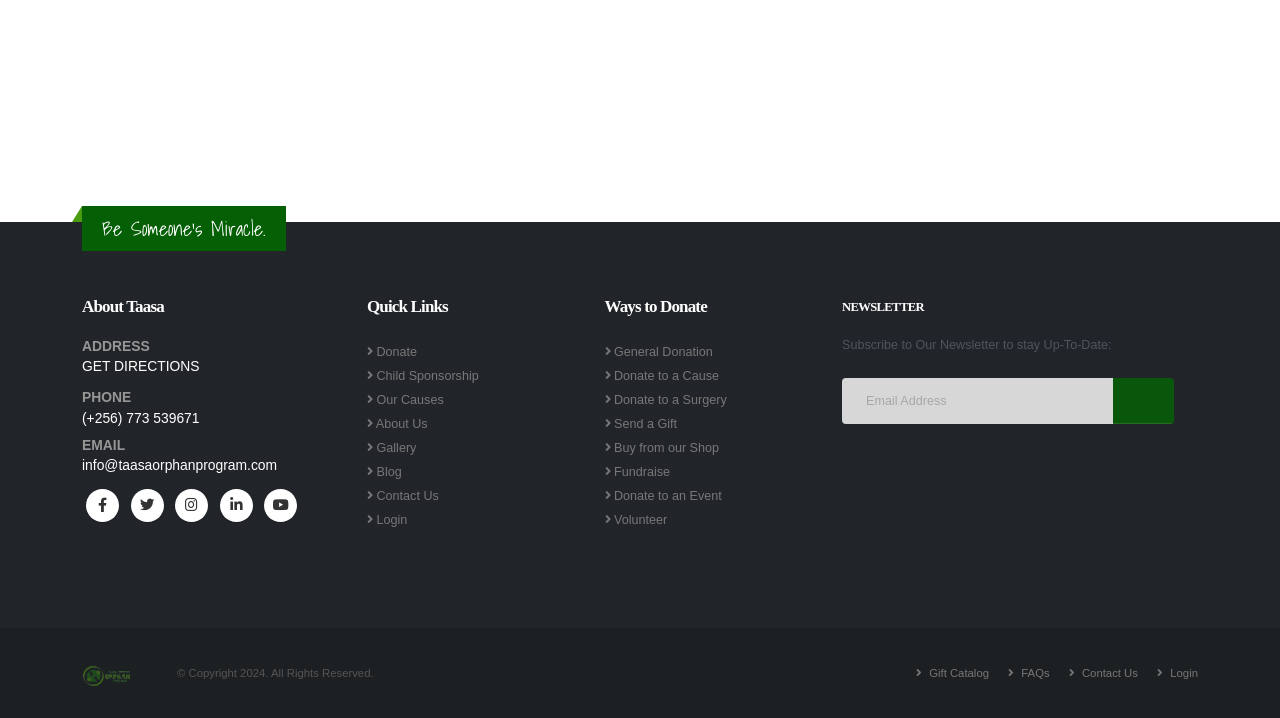Please identify the coordinates of the bounding box for the clickable region that will accomplish this instruction: "Read more about Medical Care".

[0.222, 0.252, 0.321, 0.314]